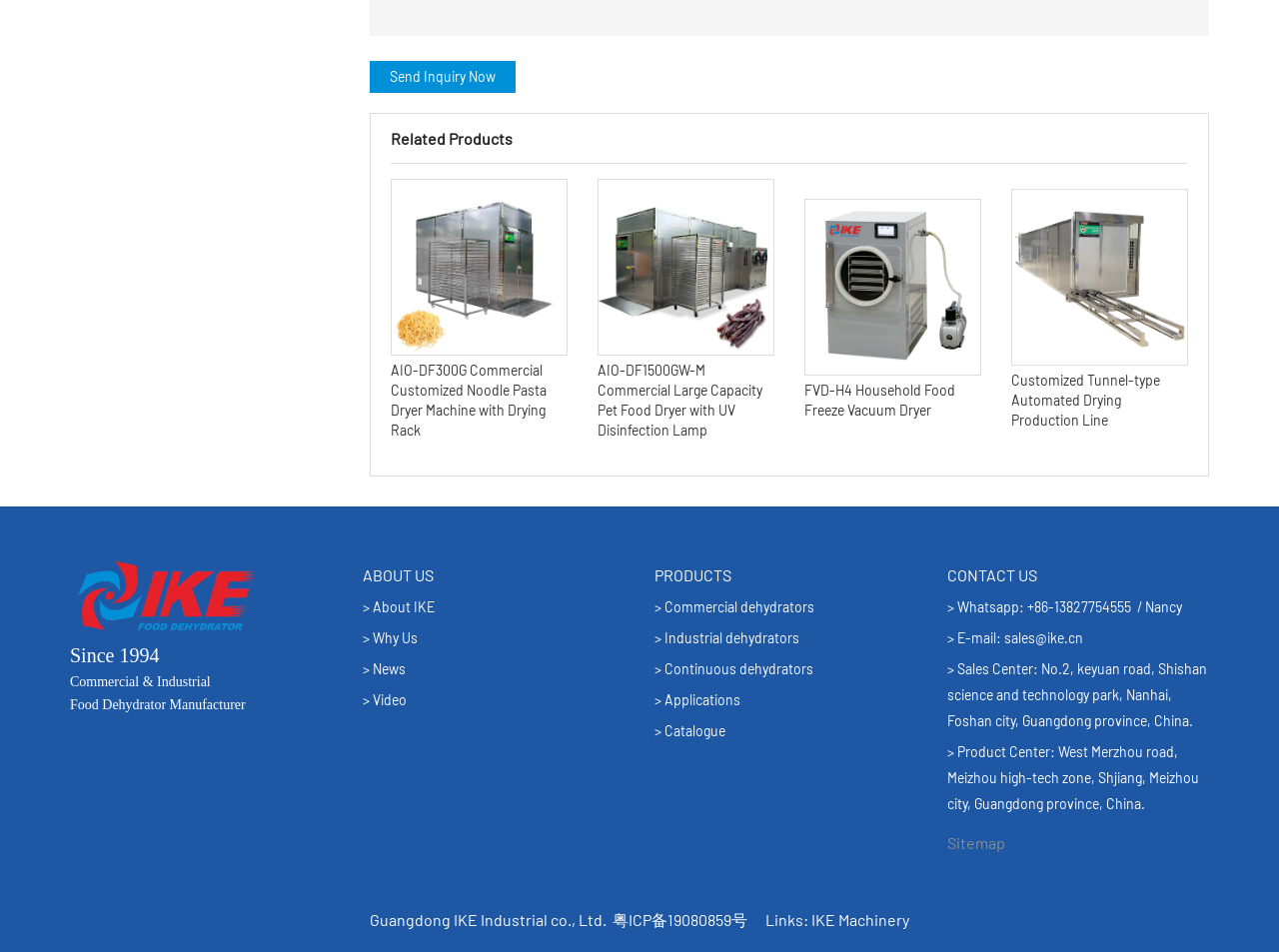Determine the bounding box coordinates of the UI element described below. Use the format (top-left x, top-left y, bottom-right x, bottom-right y) with floating point numbers between 0 and 1: sales@ike.cn

[0.785, 0.661, 0.846, 0.679]